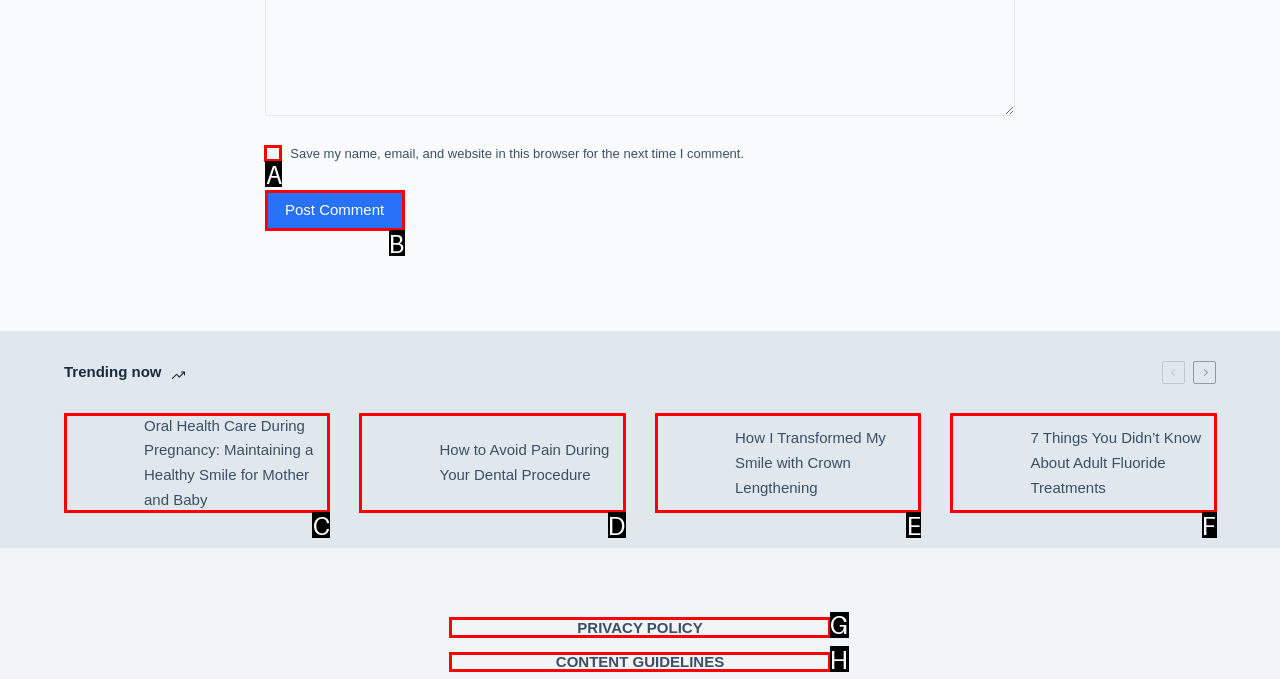To achieve the task: Check the checkbox to save your name and email, which HTML element do you need to click?
Respond with the letter of the correct option from the given choices.

A